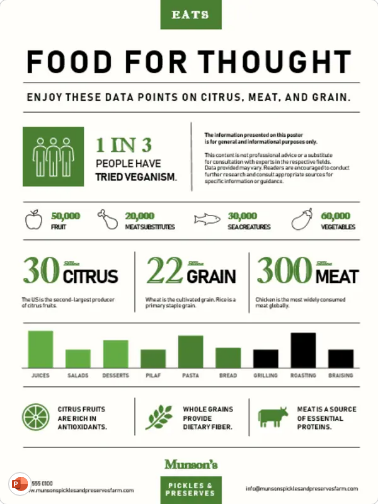Respond to the following question with a brief word or phrase:
What is the primary grain mentioned in the infographic?

Rice